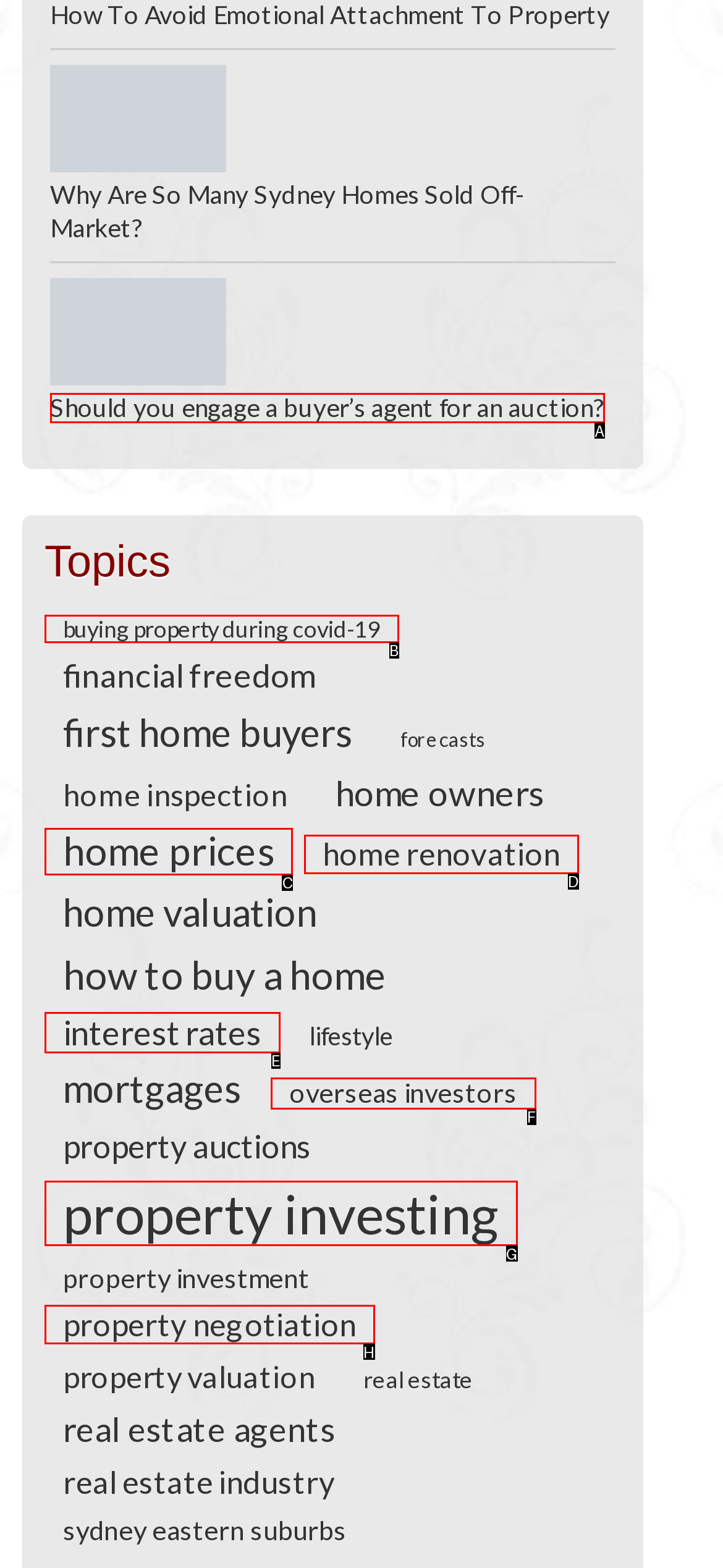Identify the correct UI element to click for this instruction: Learn about 'home prices'
Respond with the appropriate option's letter from the provided choices directly.

C